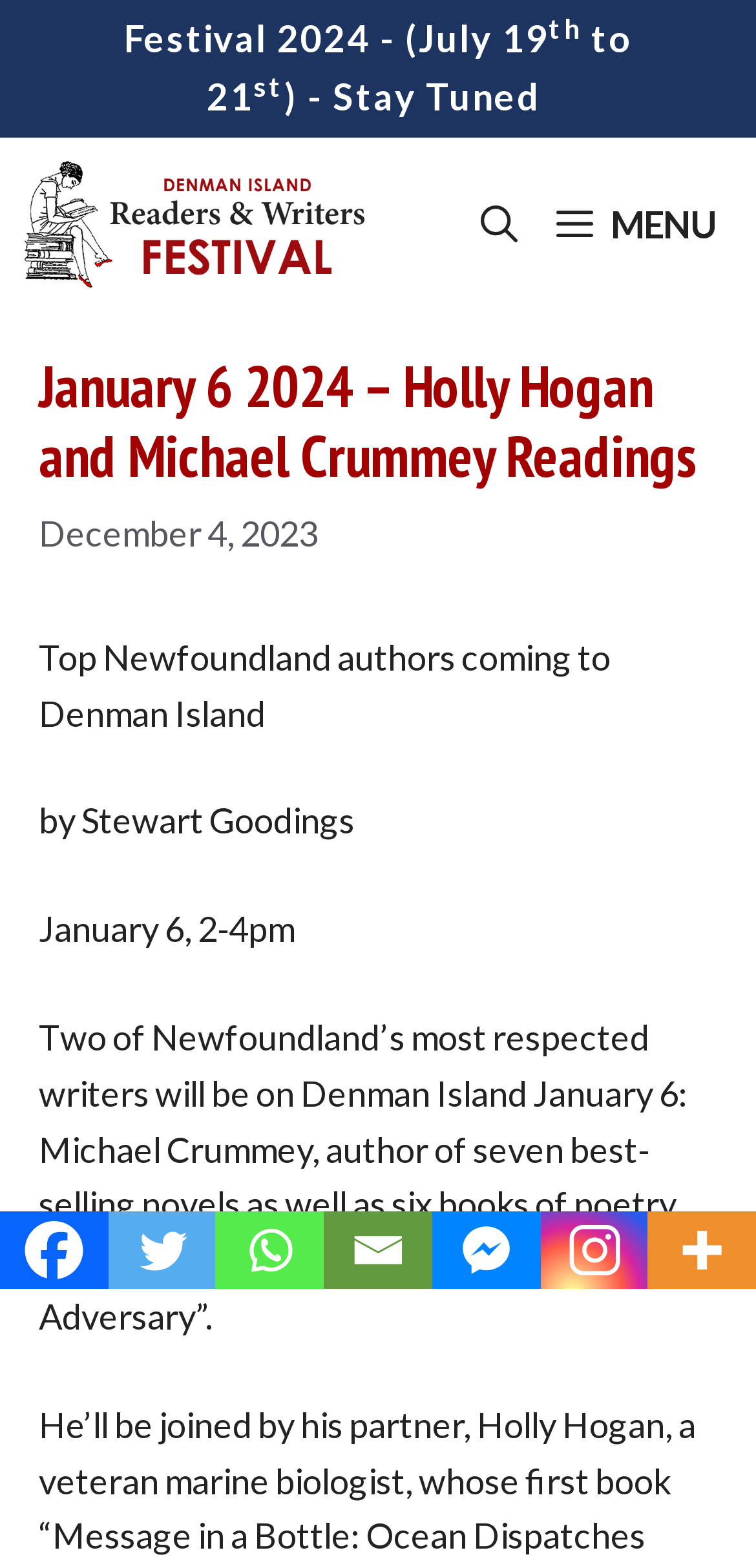What is the time of the reading event?
Look at the image and respond to the question as thoroughly as possible.

I found the time of the reading event by looking at the text 'January 6, 2-4pm' which is located in the main content area of the webpage.